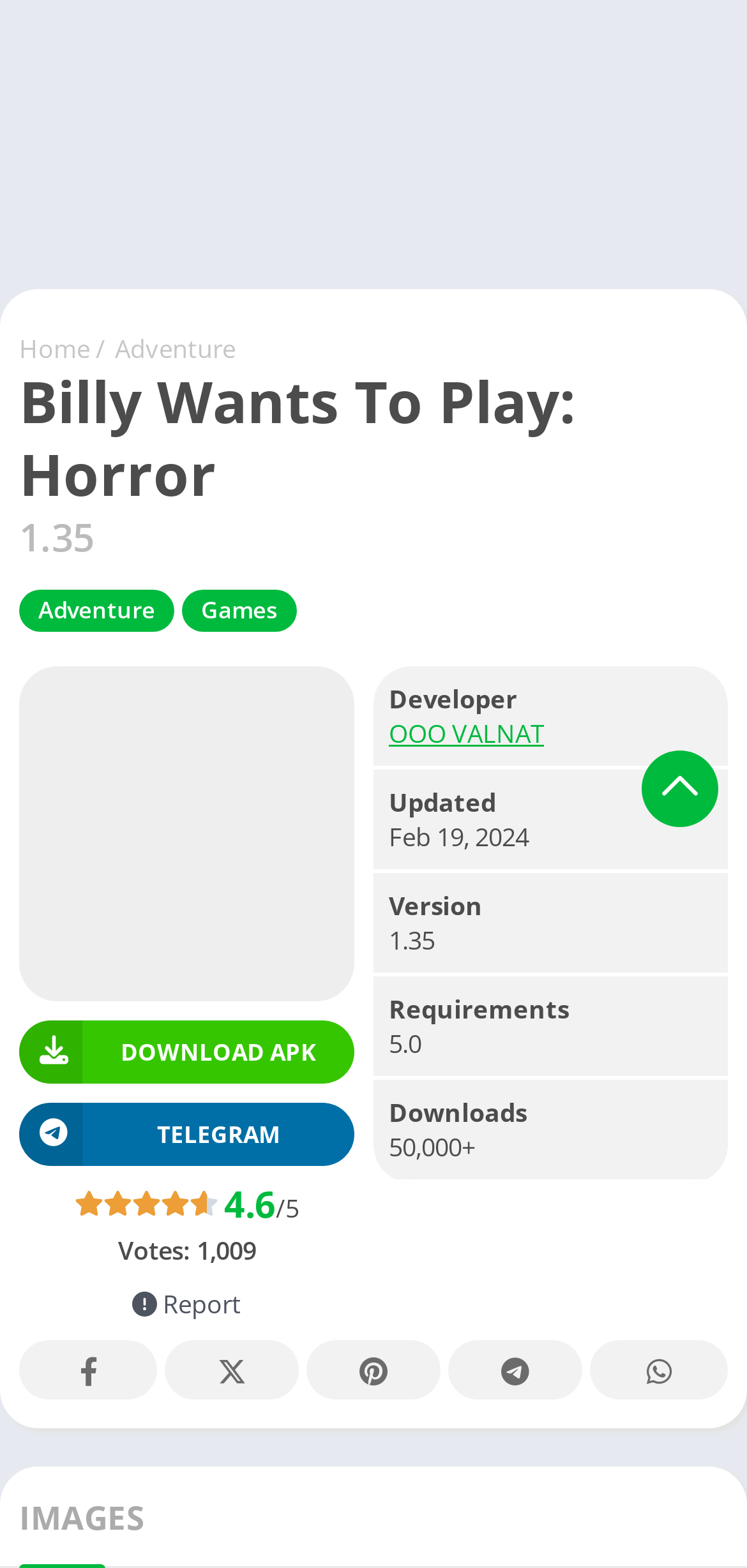Bounding box coordinates are specified in the format (top-left x, top-left y, bottom-right x, bottom-right y). All values are floating point numbers bounded between 0 and 1. Please provide the bounding box coordinate of the region this sentence describes: Home

[0.026, 0.211, 0.121, 0.233]